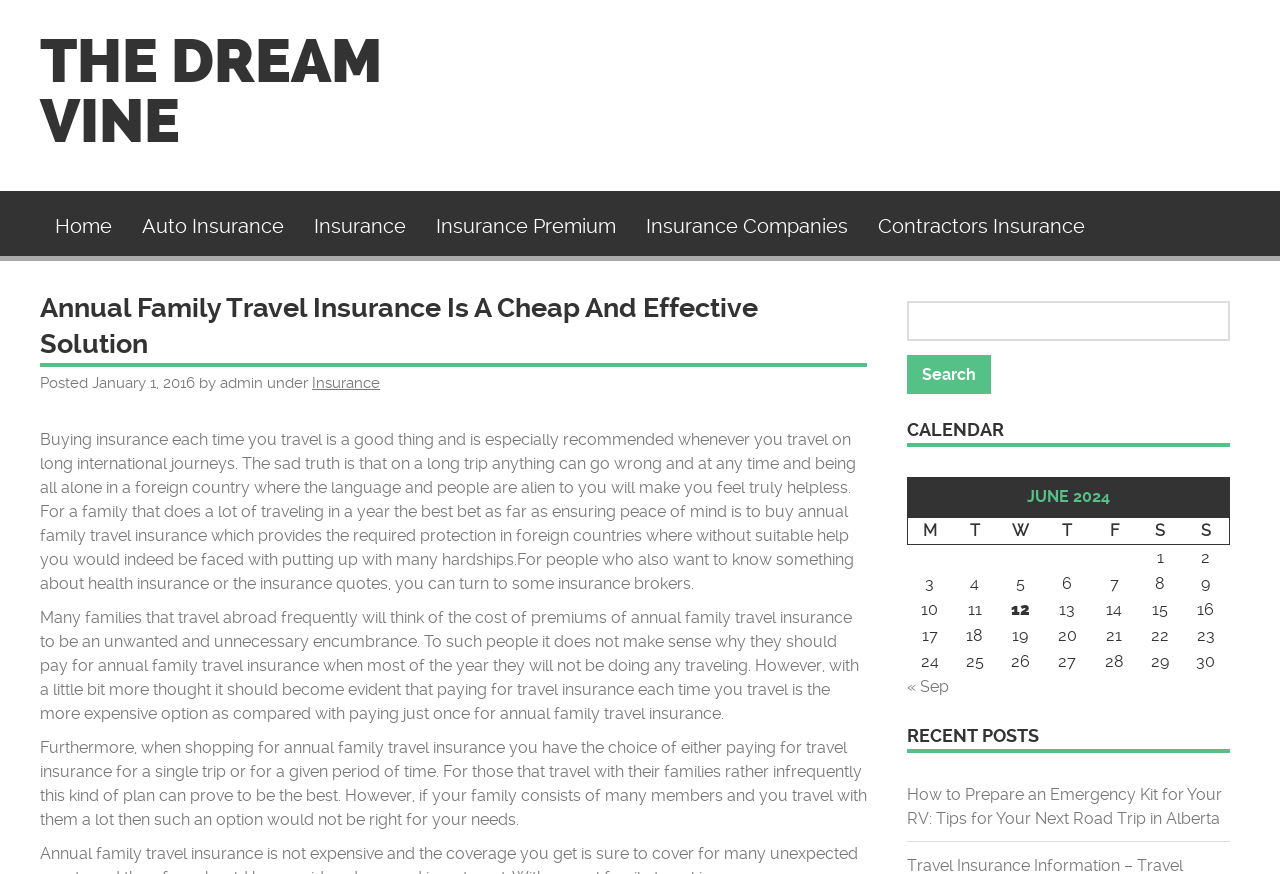Show the bounding box coordinates of the element that should be clicked to complete the task: "Read the 'How to Prepare an Emergency Kit for Your RV: Tips for Your Next Road Trip in Alberta' post".

[0.709, 0.898, 0.955, 0.948]